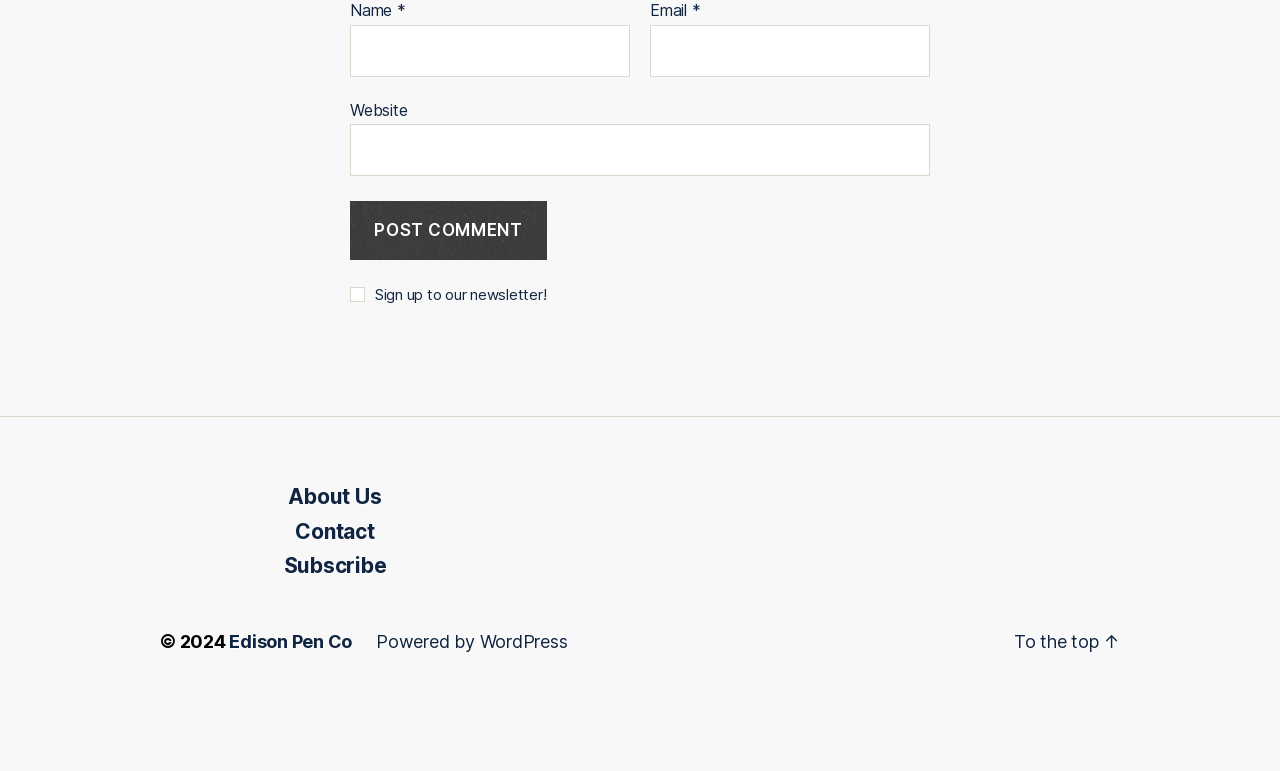What is the purpose of the checkbox 'Sign up to our newsletter!'?
Using the visual information, respond with a single word or phrase.

Newsletter subscription